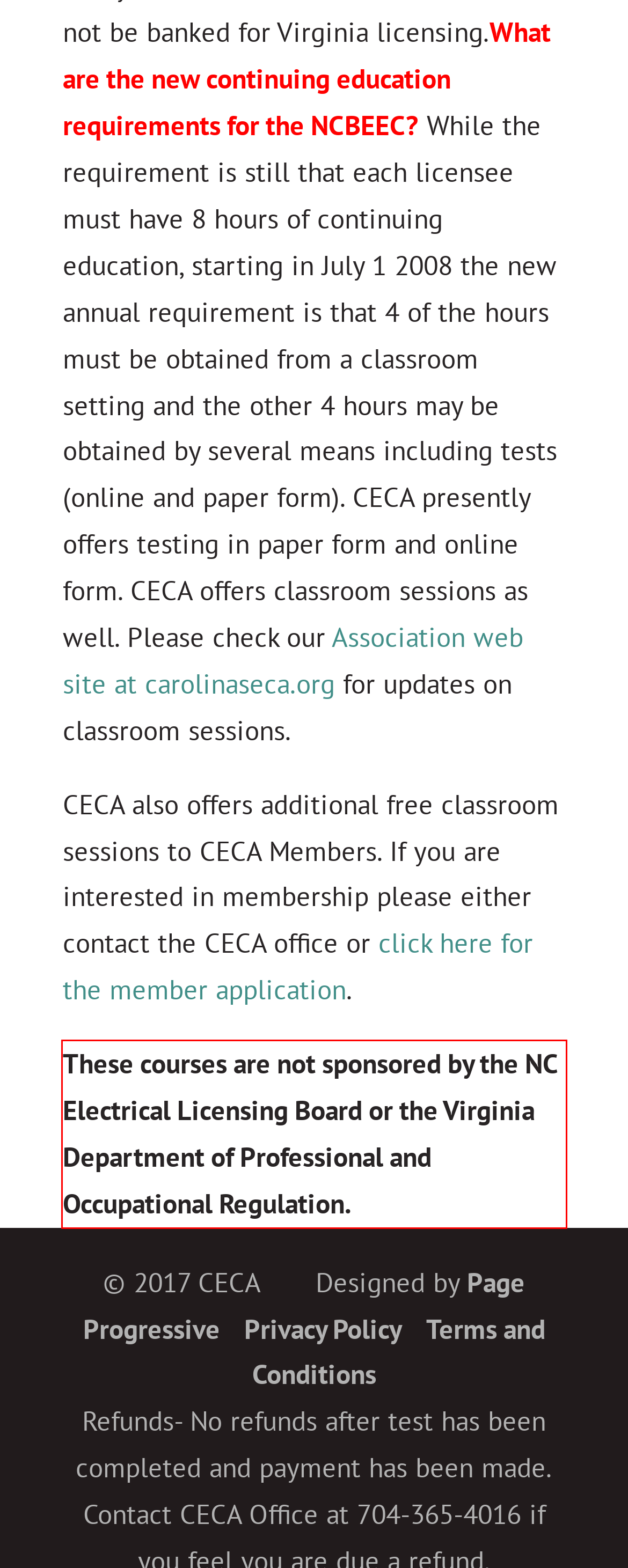There is a screenshot of a webpage with a red bounding box around a UI element. Please use OCR to extract the text within the red bounding box.

These courses are not sponsored by the NC Electrical Licensing Board or the Virginia Department of Professional and Occupational Regulation.